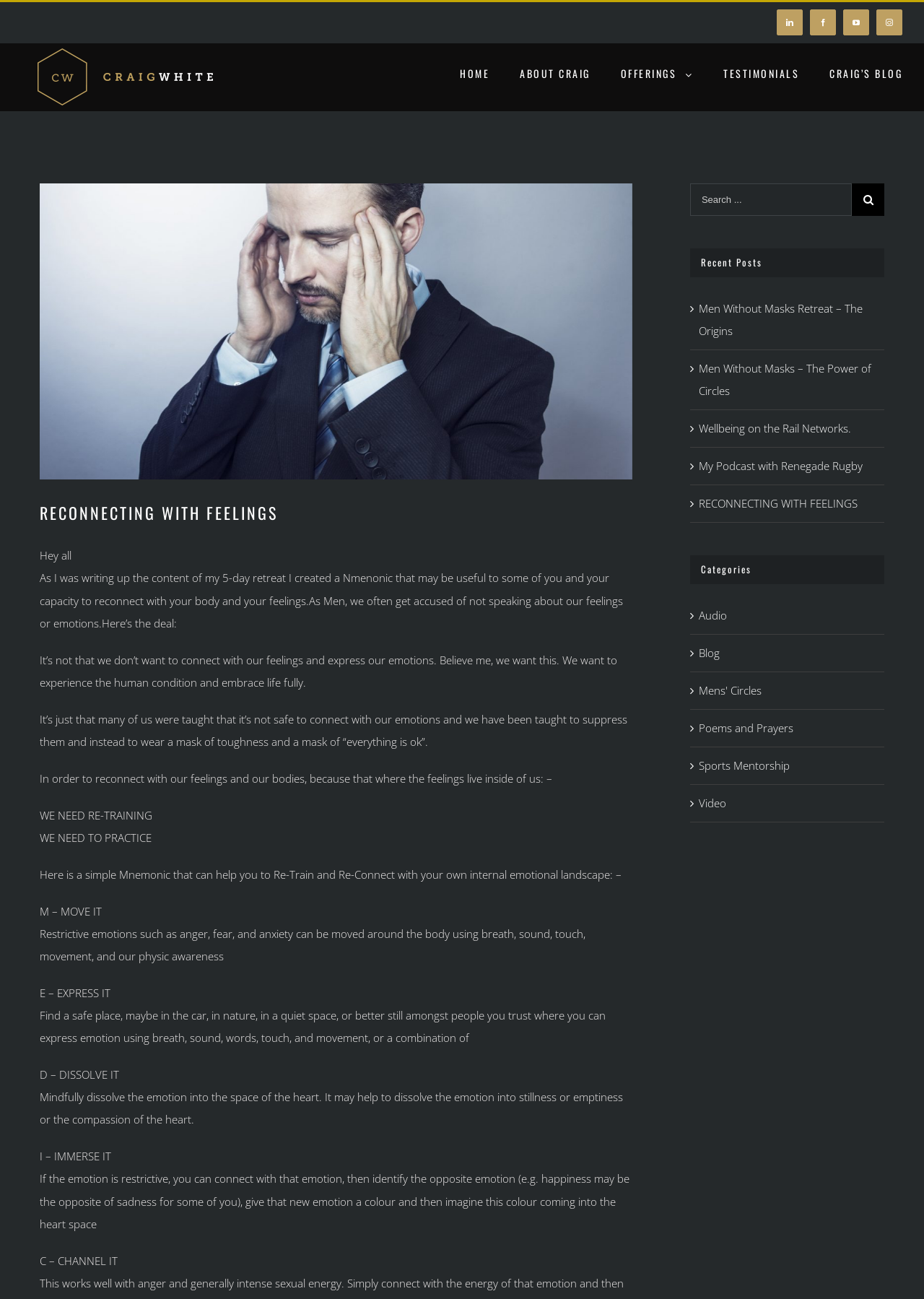Pinpoint the bounding box coordinates of the element that must be clicked to accomplish the following instruction: "Search for a topic". The coordinates should be in the format of four float numbers between 0 and 1, i.e., [left, top, right, bottom].

[0.747, 0.141, 0.922, 0.166]